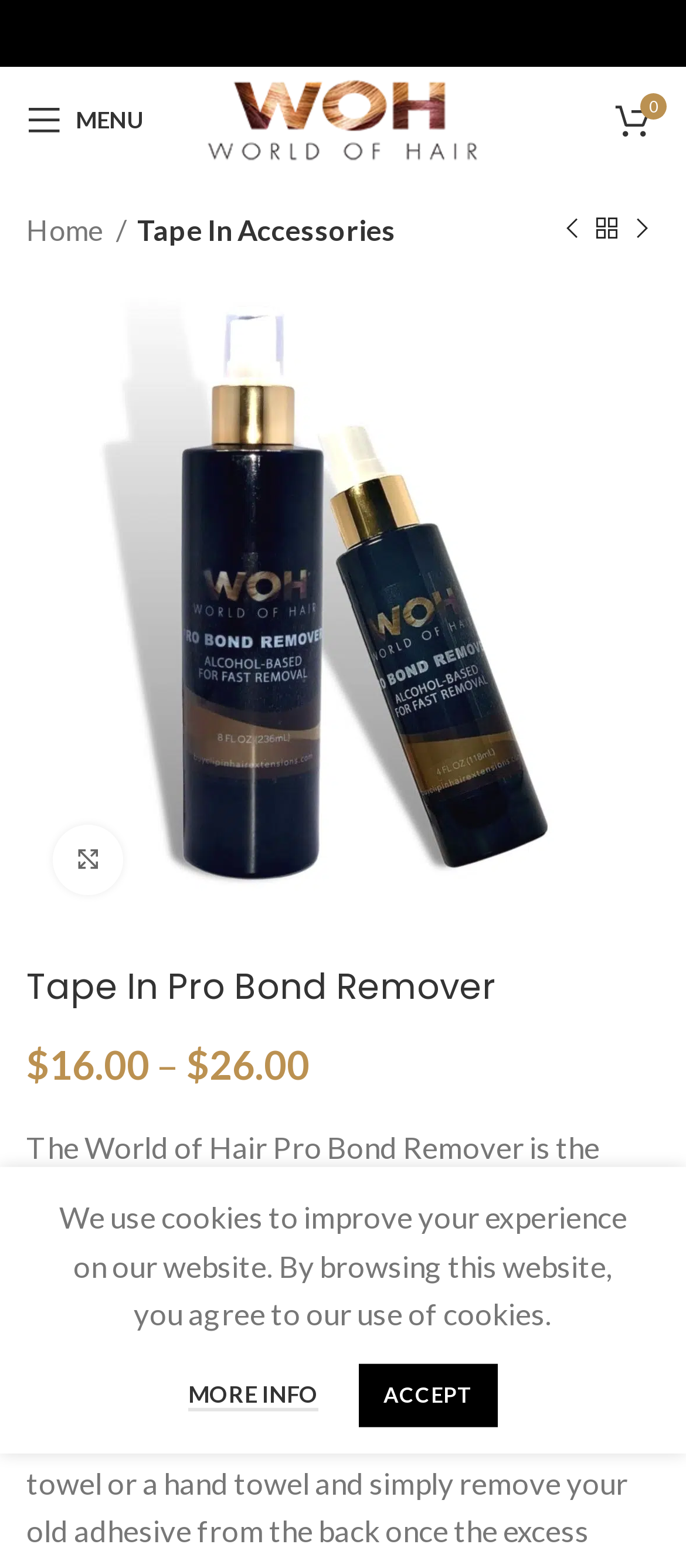Locate the primary heading on the webpage and return its text.

Tape In Pro Bond Remover